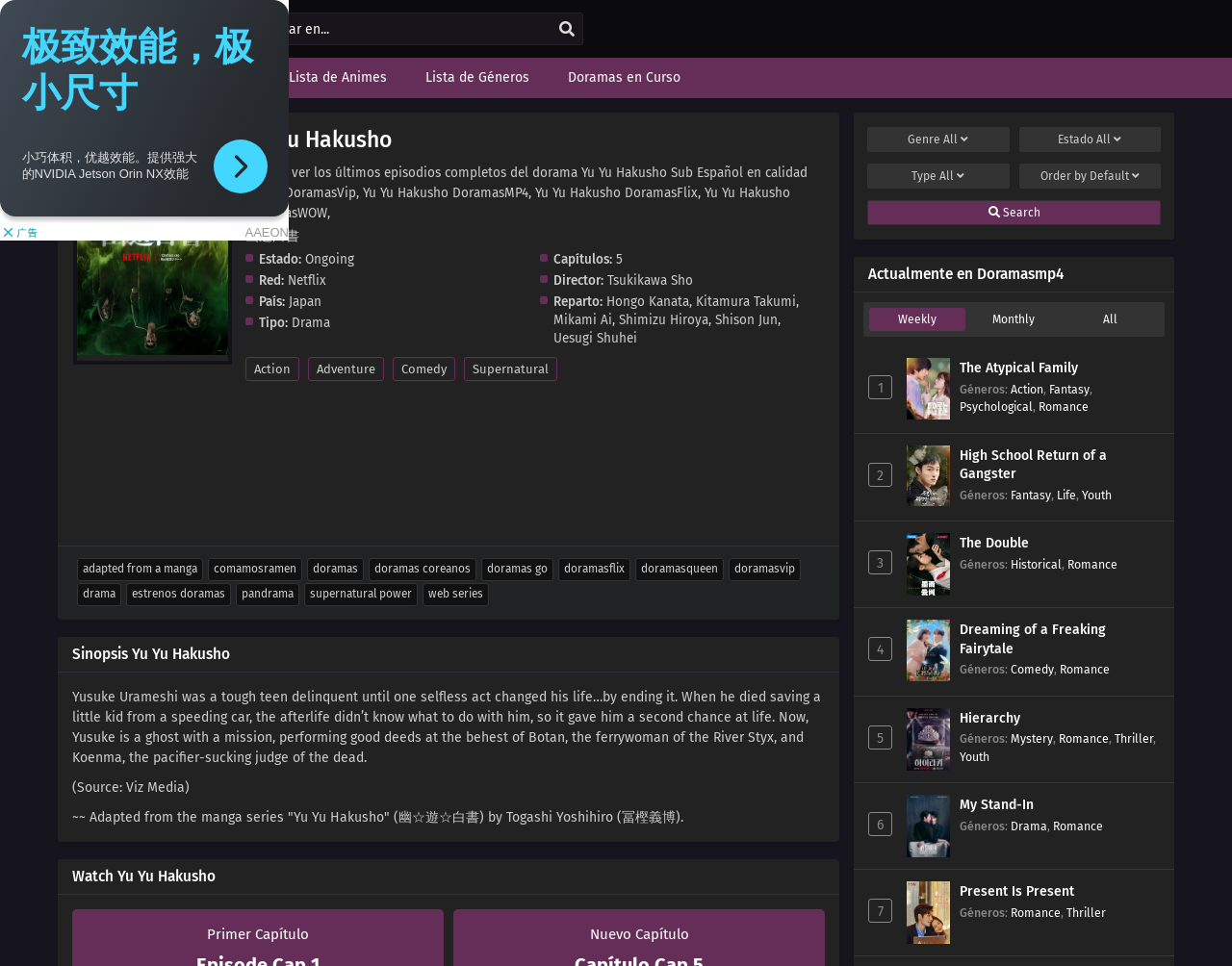Find the bounding box coordinates for the element that must be clicked to complete the instruction: "Search for doramas". The coordinates should be four float numbers between 0 and 1, indicated as [left, top, right, bottom].

[0.249, 0.578, 0.295, 0.601]